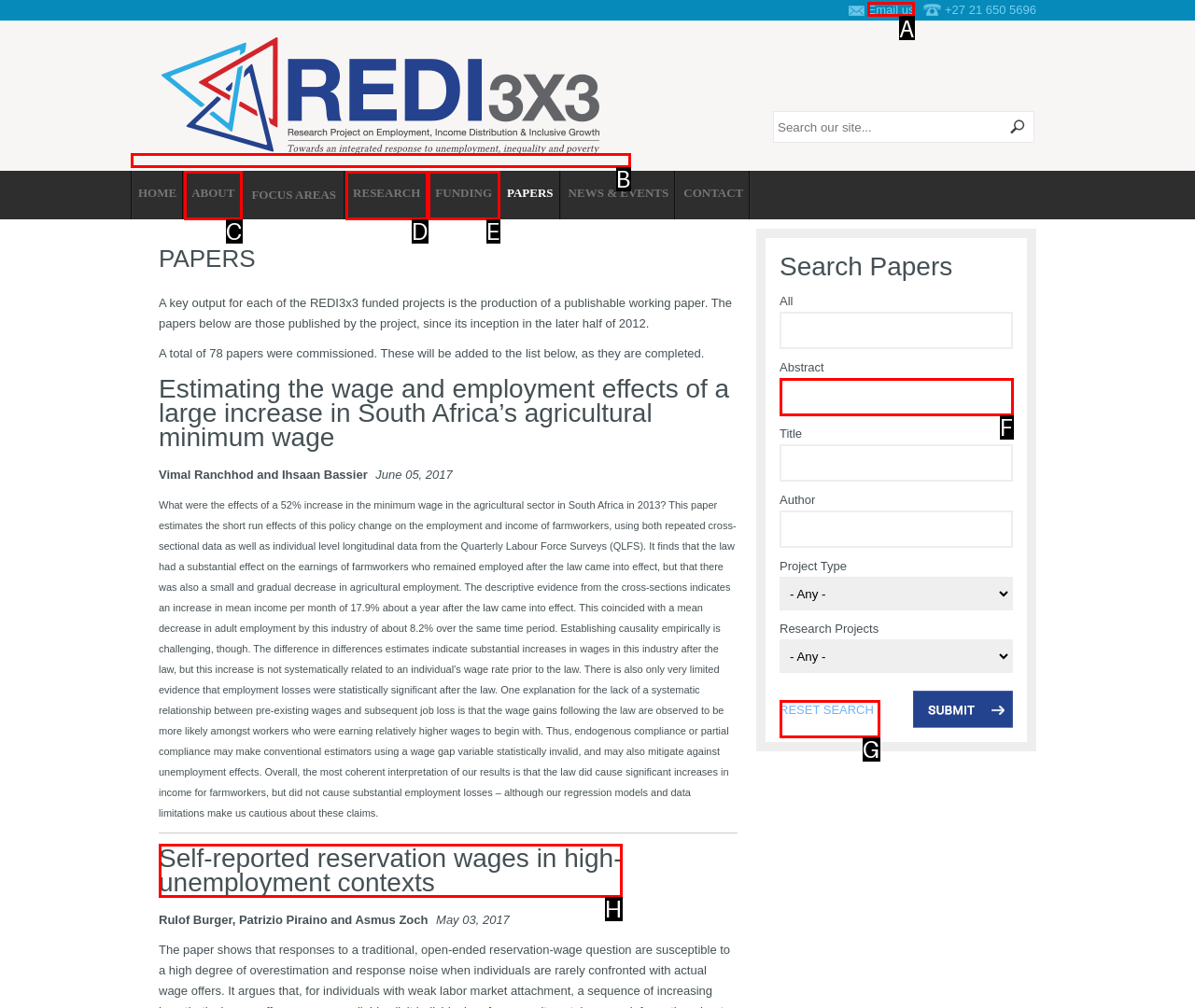Match the HTML element to the description: Research. Respond with the letter of the correct option directly.

D